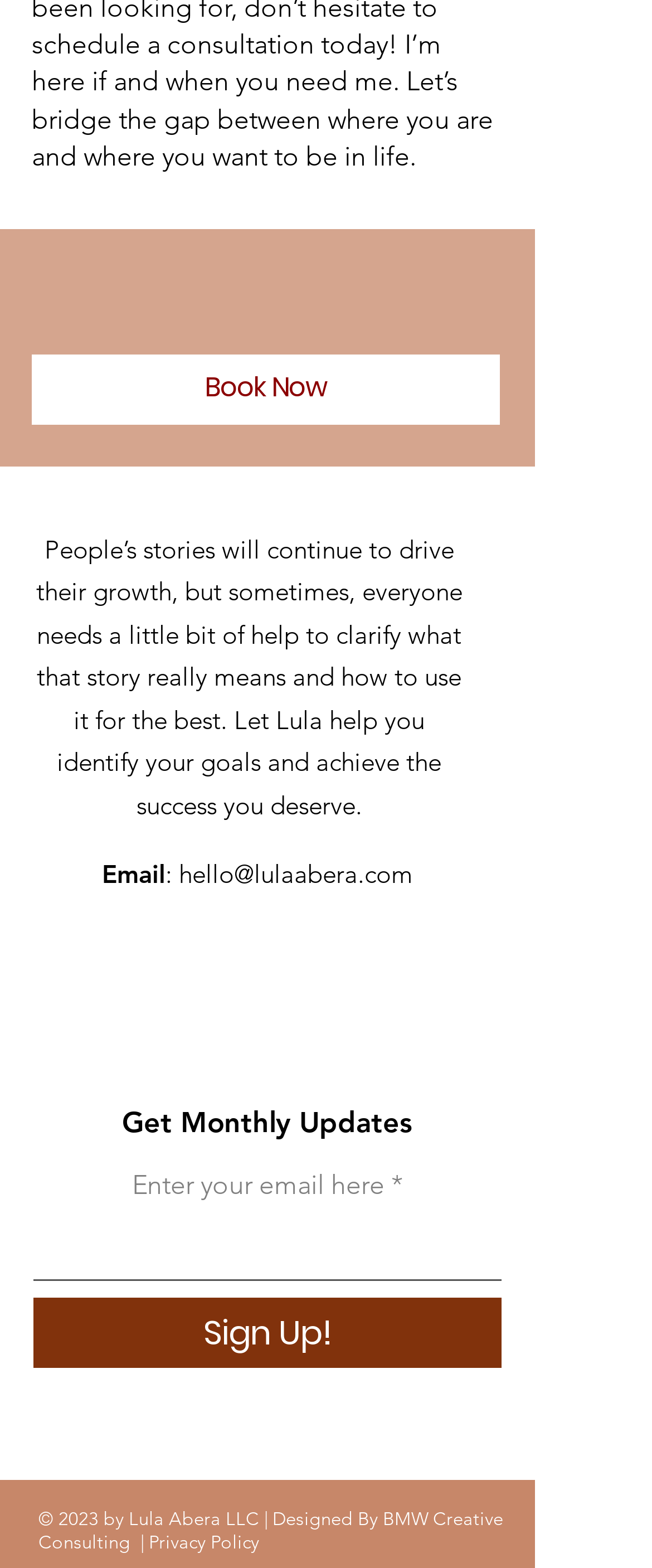Please specify the bounding box coordinates of the clickable section necessary to execute the following command: "Click the 'OK' button".

None